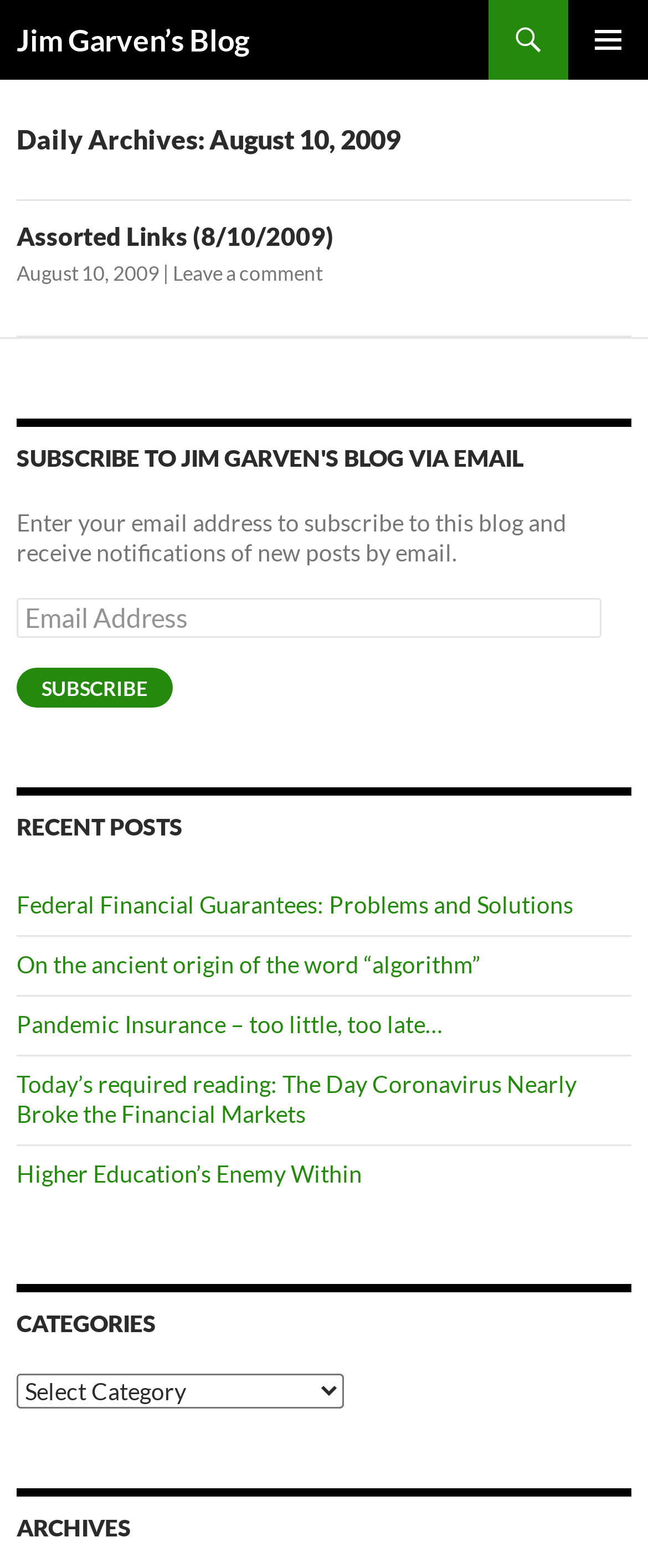Identify the bounding box coordinates for the UI element described as follows: Primary Menu. Use the format (top-left x, top-left y, bottom-right x, bottom-right y) and ensure all values are floating point numbers between 0 and 1.

[0.877, 0.0, 1.0, 0.051]